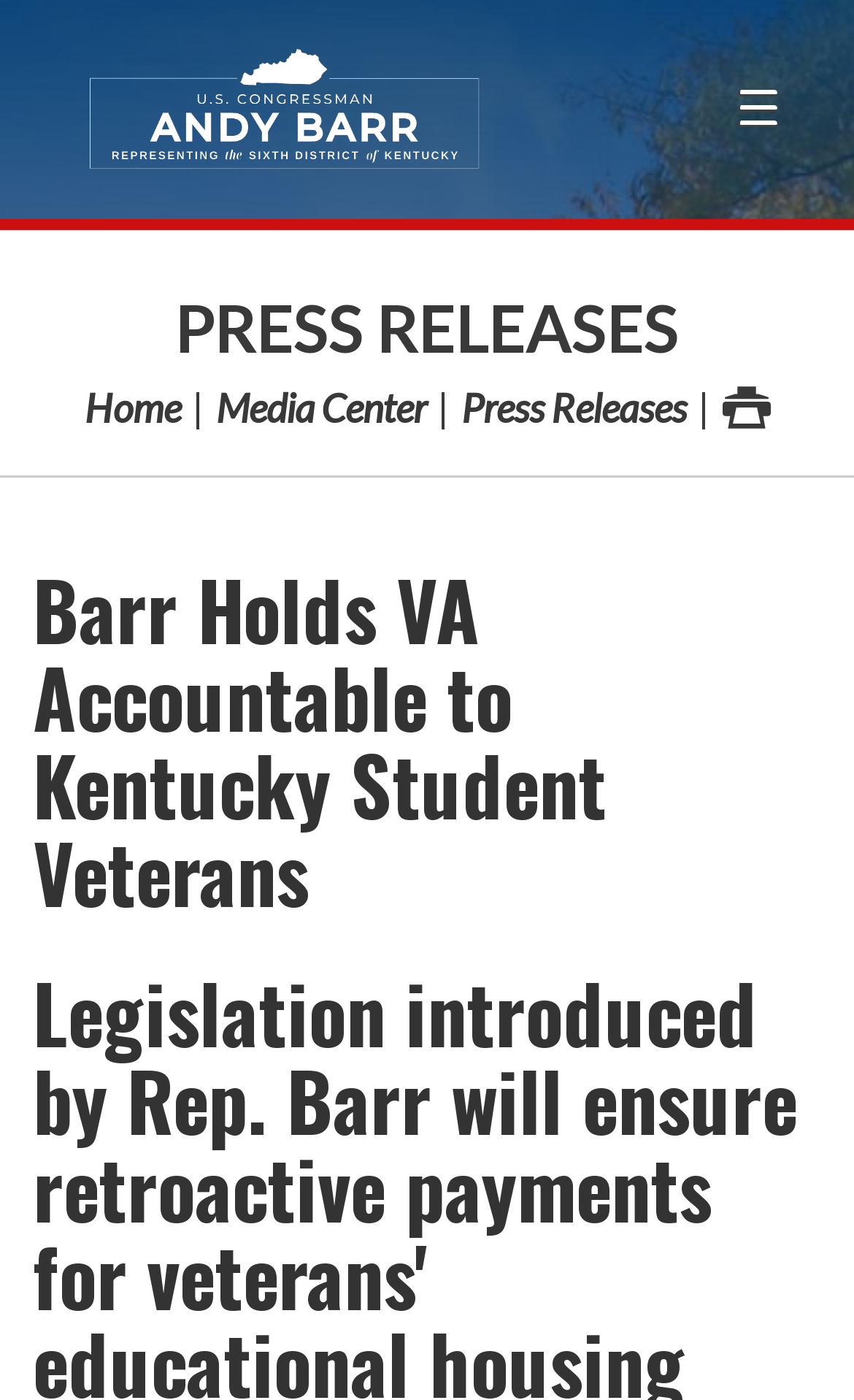Extract the bounding box coordinates of the UI element described: "Press Releases". Provide the coordinates in the format [left, top, right, bottom] with values ranging from 0 to 1.

[0.54, 0.274, 0.804, 0.308]